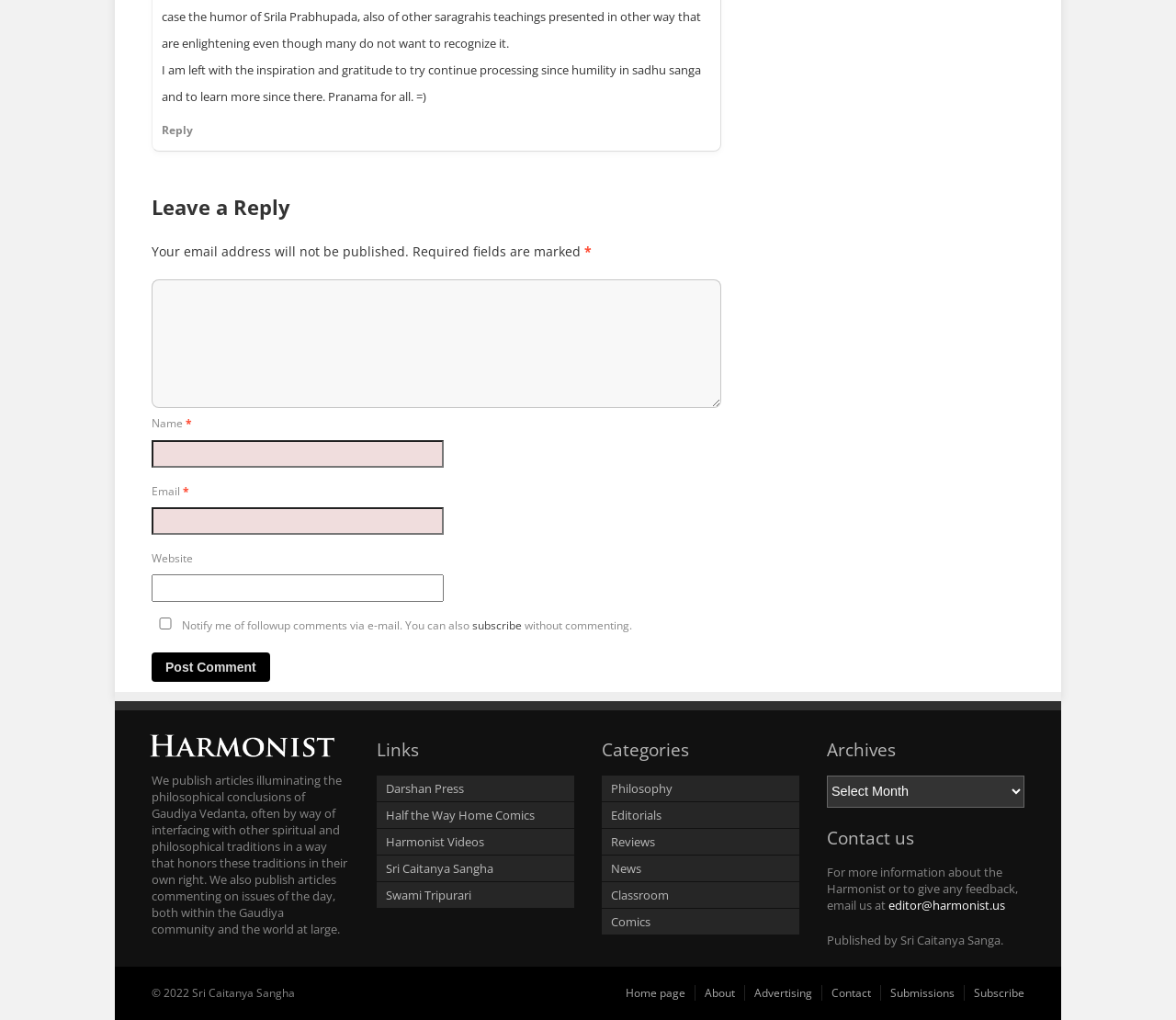Locate the bounding box coordinates of the segment that needs to be clicked to meet this instruction: "Leave a reply".

[0.129, 0.19, 0.614, 0.216]